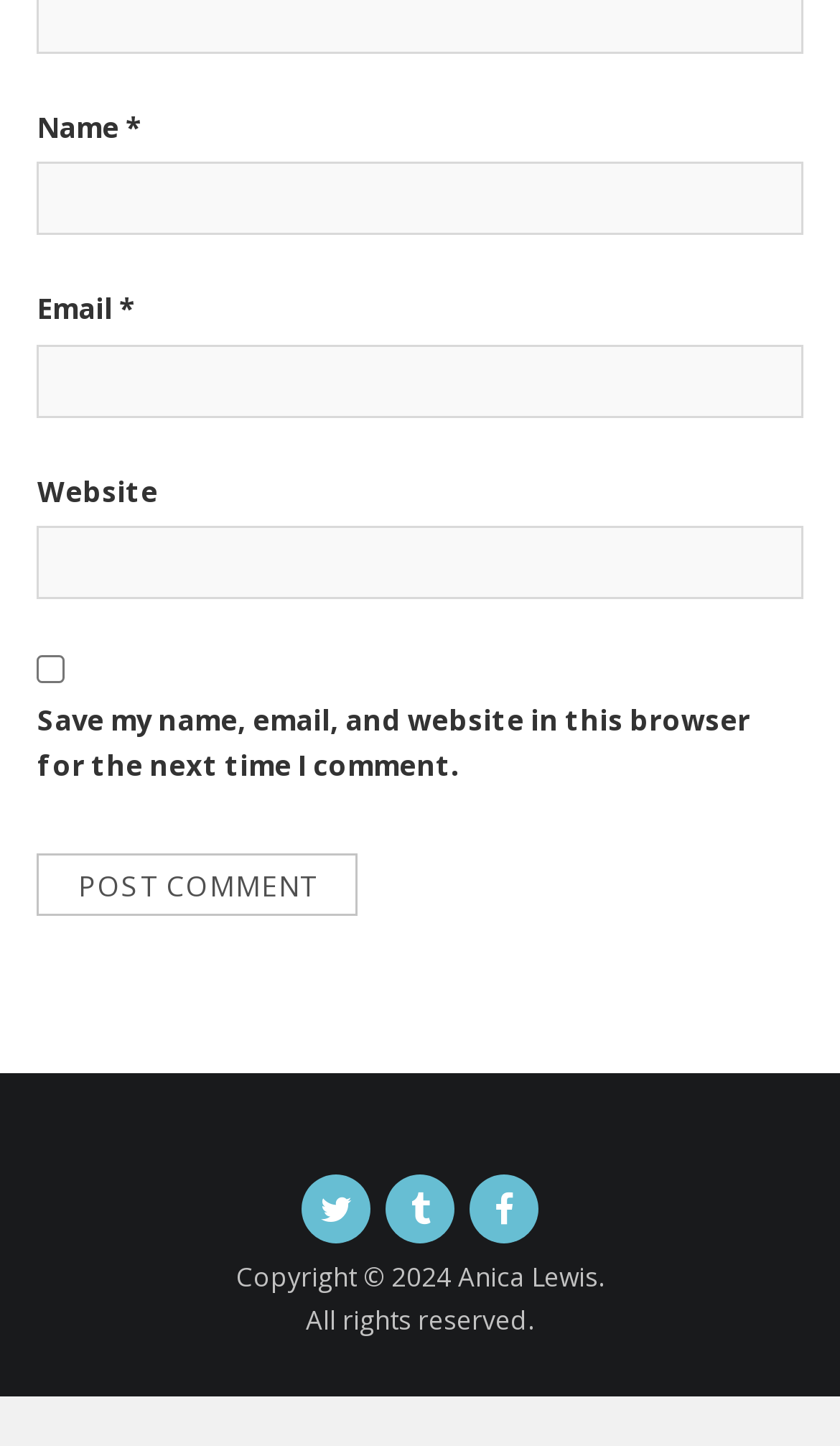Please identify the bounding box coordinates of the element on the webpage that should be clicked to follow this instruction: "Post a comment". The bounding box coordinates should be given as four float numbers between 0 and 1, formatted as [left, top, right, bottom].

[0.045, 0.59, 0.427, 0.634]